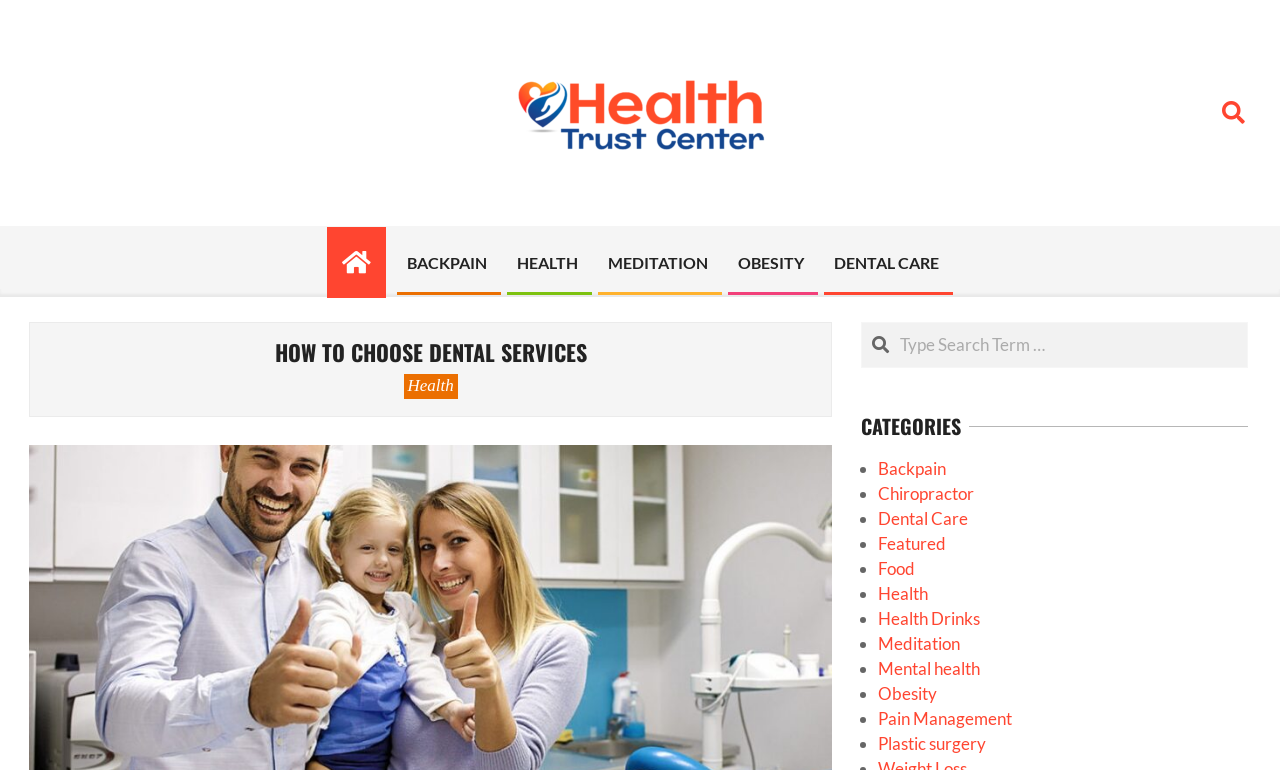Respond with a single word or phrase to the following question: What is the text of the search button?

Search